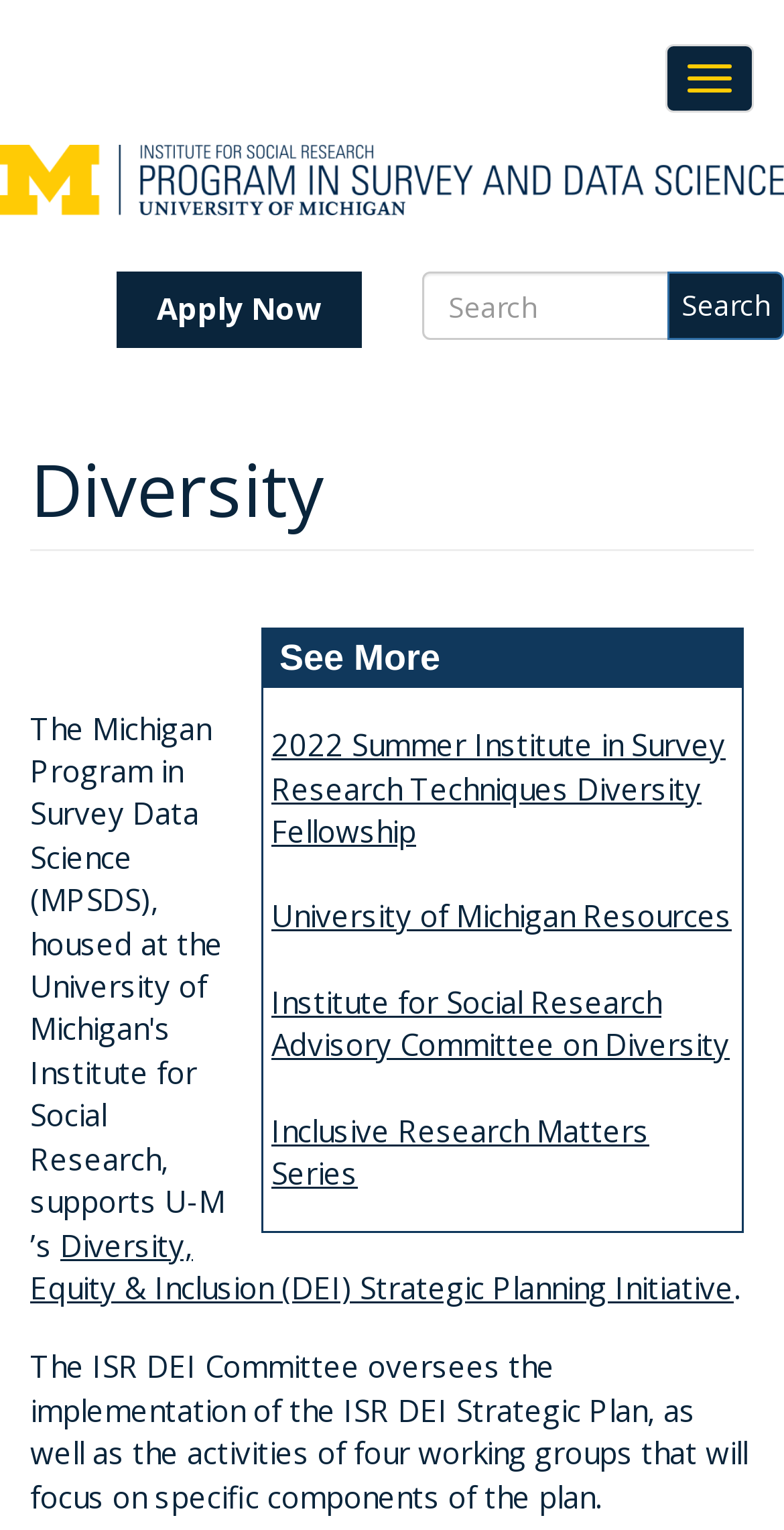Determine the bounding box coordinates for the HTML element mentioned in the following description: "Search". The coordinates should be a list of four floats ranging from 0 to 1, represented as [left, top, right, bottom].

[0.538, 0.223, 0.687, 0.241]